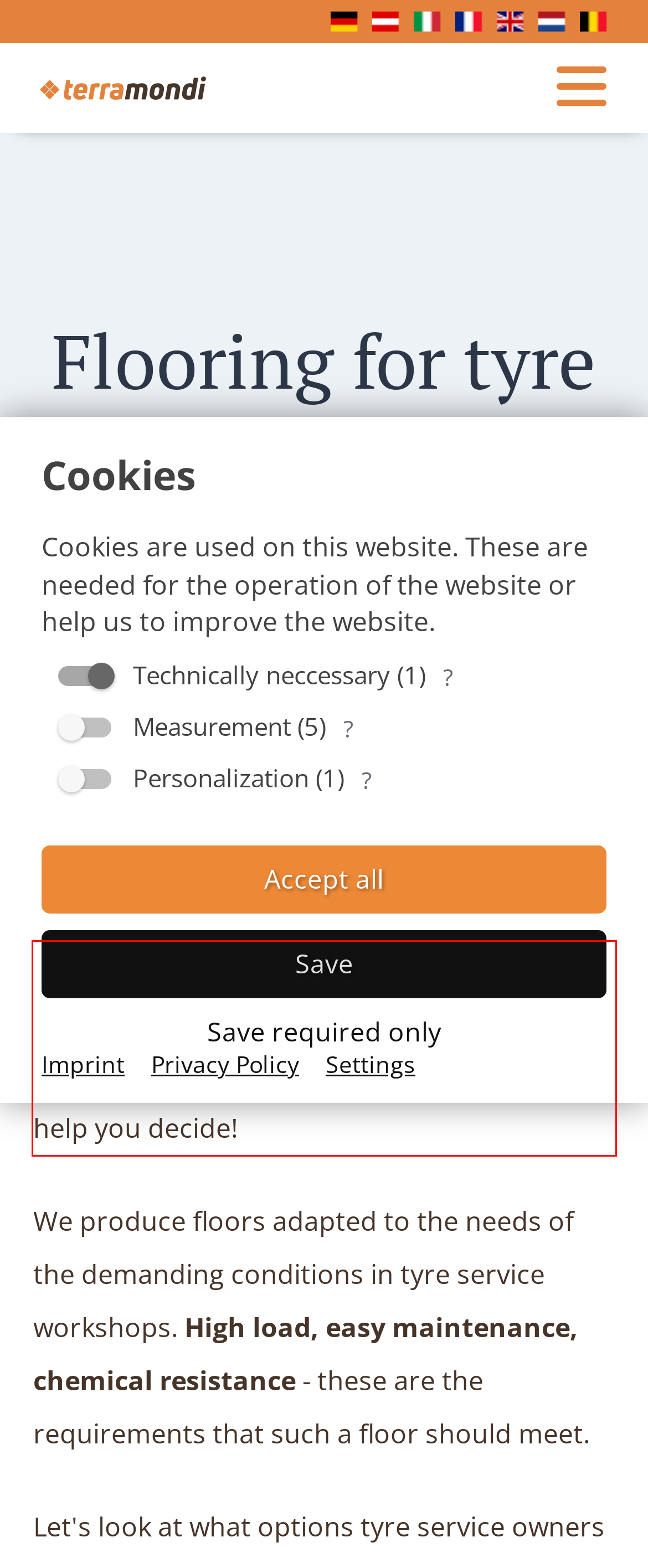Examine the webpage screenshot and use OCR to recognize and output the text within the red bounding box.

Do you own a tyre service workshop? Are you planning a refurbishment? Are you wondering which floor would be the best? If so, we can help you decide!